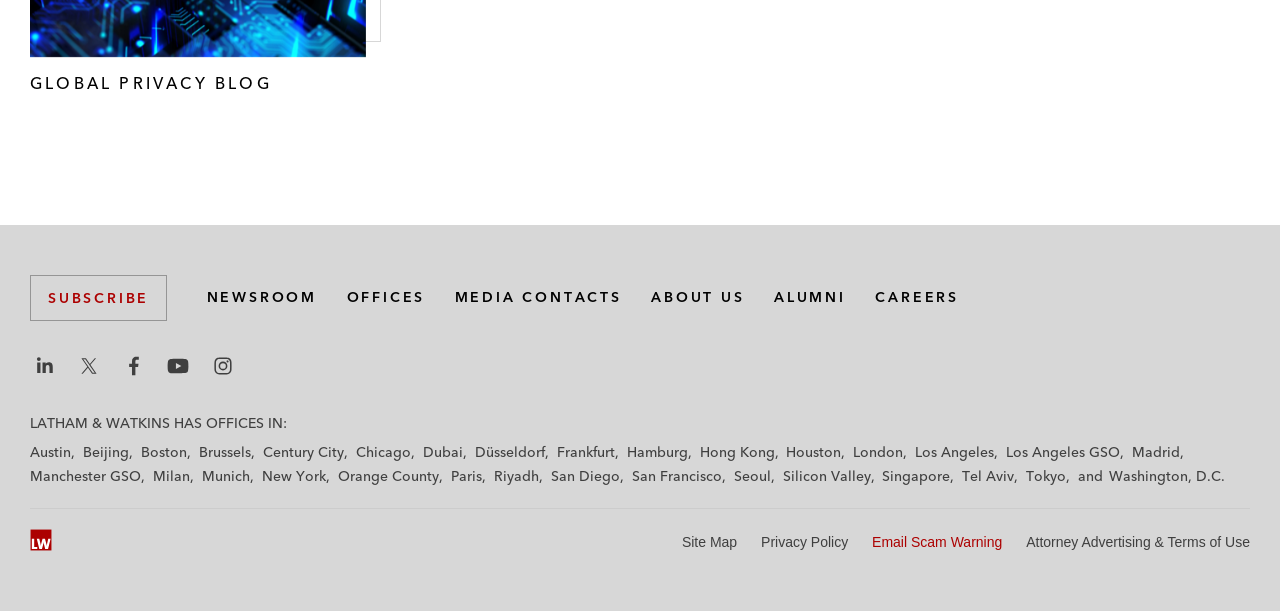How many social media links are available?
Using the image as a reference, answer the question with a short word or phrase.

5